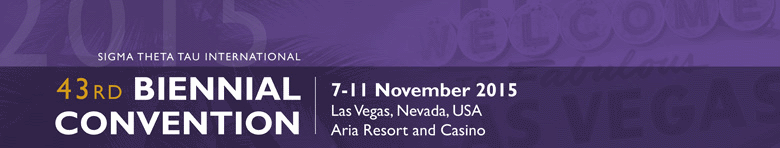Describe the scene depicted in the image with great detail.

The image features a banner for the 43rd Biennial Convention of Sigma Theta Tau International, taking place from November 7 to 11, 2015. The background is adorned with rich purple hues, prominently displaying "43rd BIENNIAL CONVENTION" in white and gold lettering. The event elements highlight the location—Las Vegas, Nevada—along with the venue, Aria Resort and Casino. This image serves as a welcoming introduction to the convention, encapsulating a sense of professionalism and camaraderie within the nursing and healthcare community.